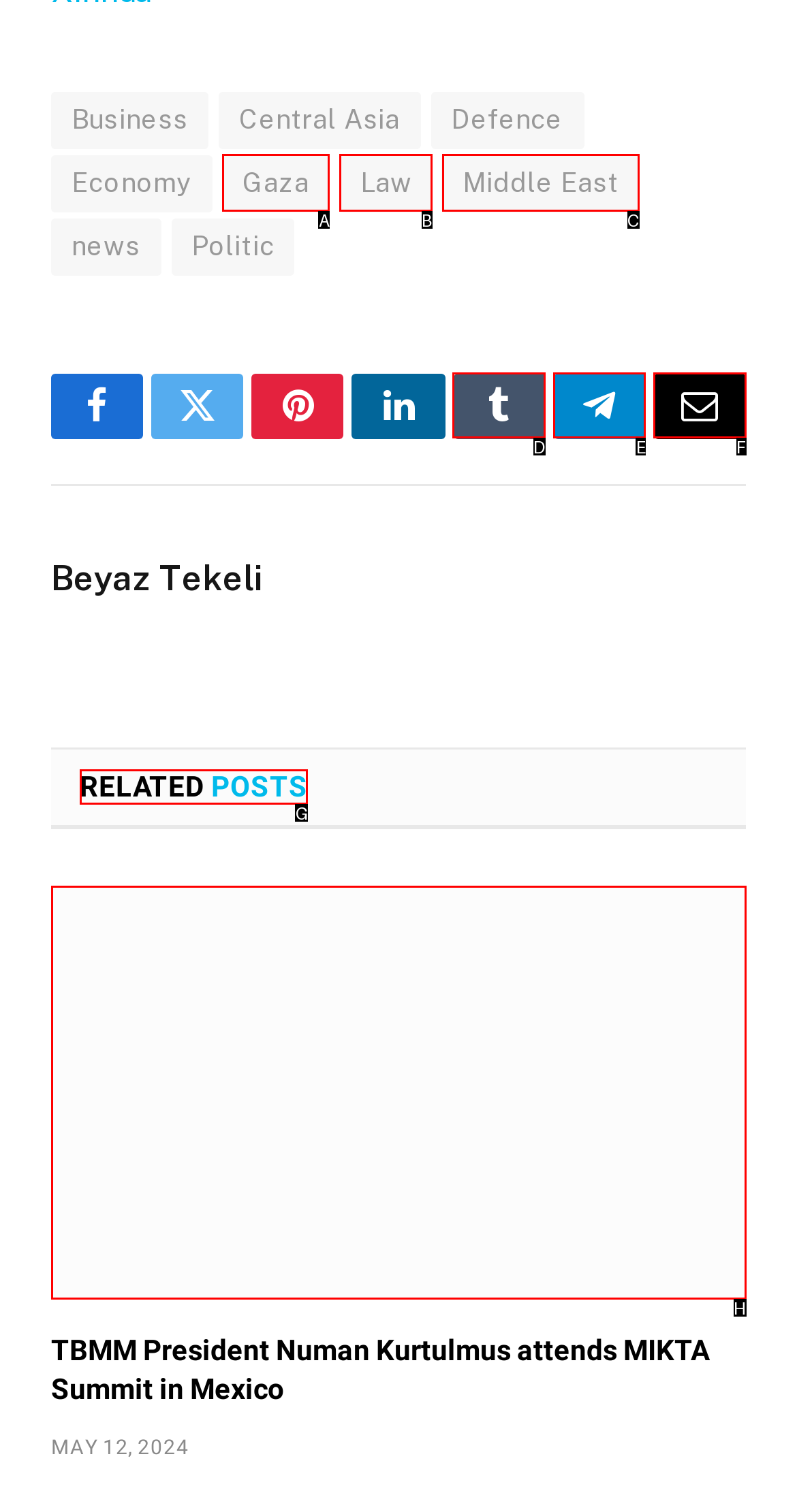Tell me which one HTML element I should click to complete the following task: View RELATED POSTS Answer with the option's letter from the given choices directly.

G